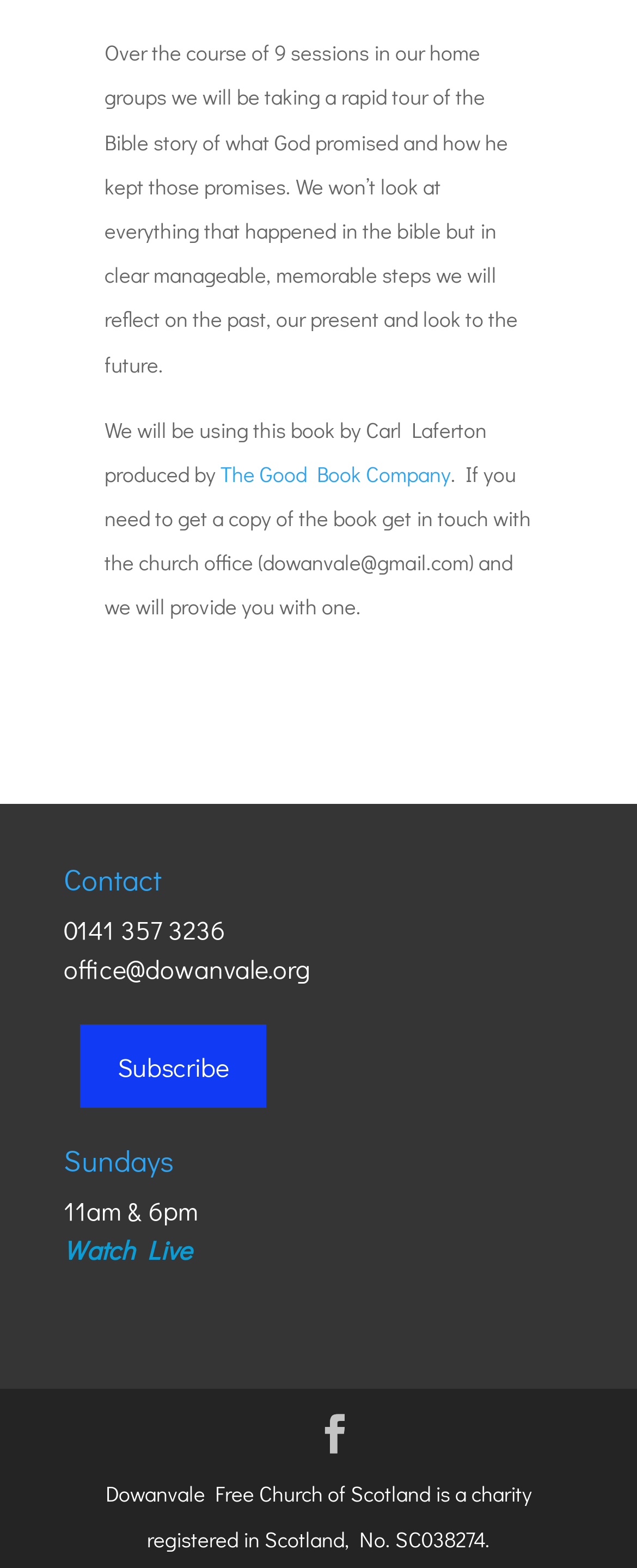Respond with a single word or short phrase to the following question: 
Who published the book used in the sessions?

The Good Book Company